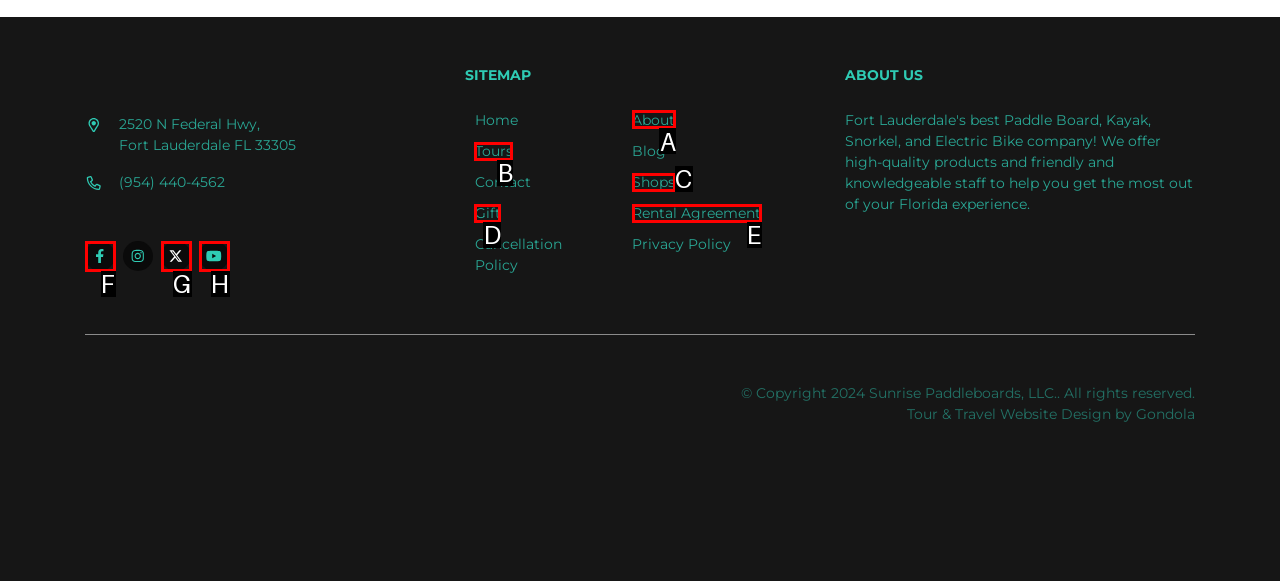Determine which option you need to click to execute the following task: go to the About page. Provide your answer as a single letter.

A